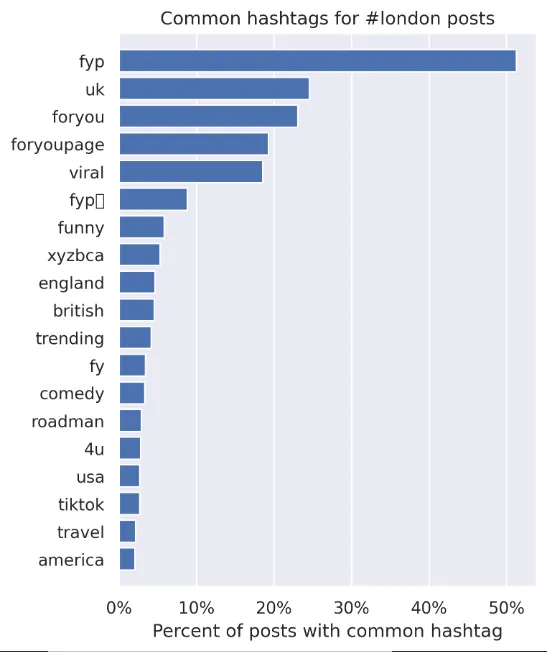What do the hashtags on the x-axis represent?
Provide a thorough and detailed answer to the question.

The x-axis of the graph displays various hashtags used in TikTok posts related to the #london tag, showcasing the different keywords employed by users to categorize and make their content discoverable.